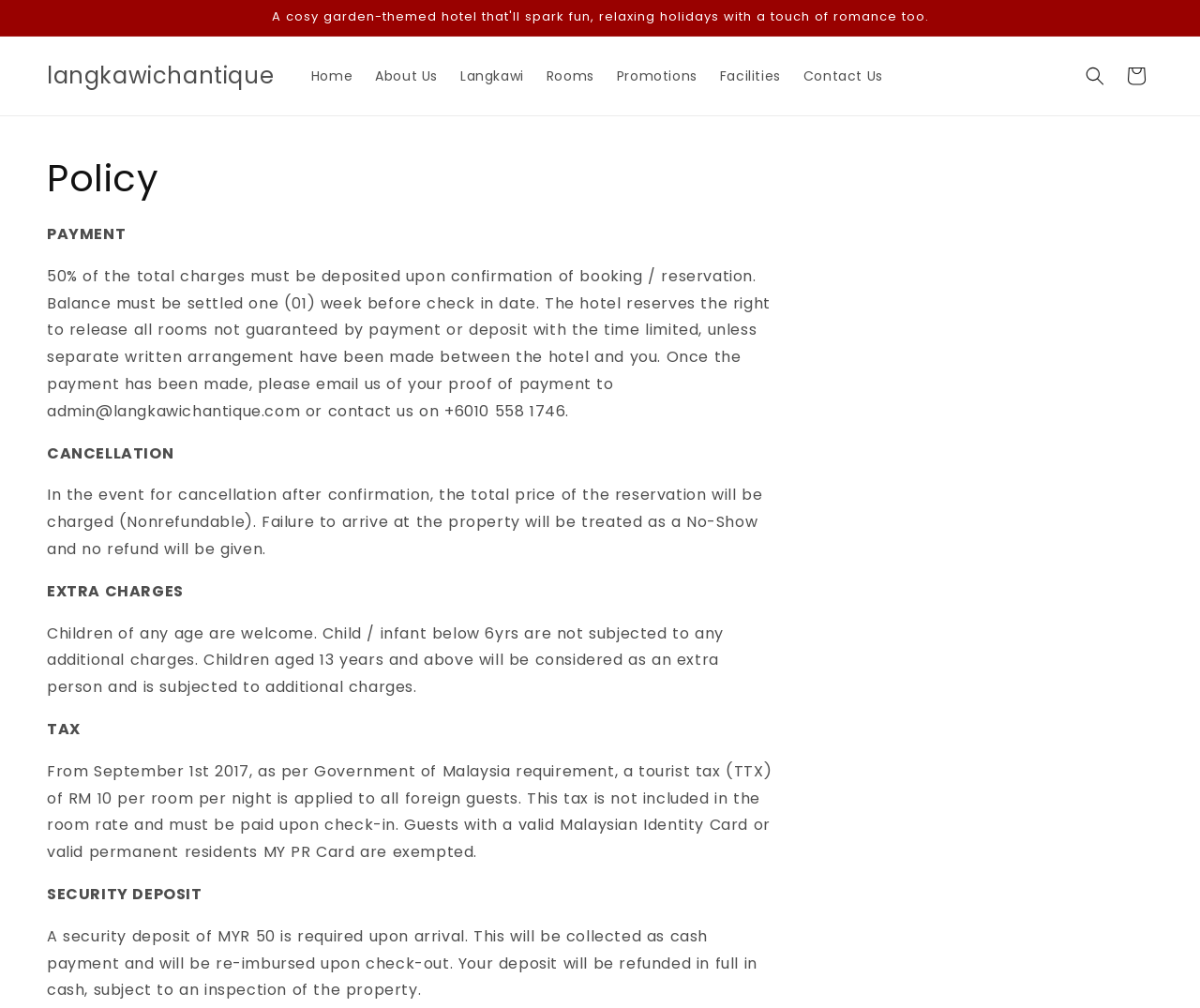Please specify the bounding box coordinates of the region to click in order to perform the following instruction: "Click the 'Home' link".

[0.25, 0.056, 0.303, 0.095]